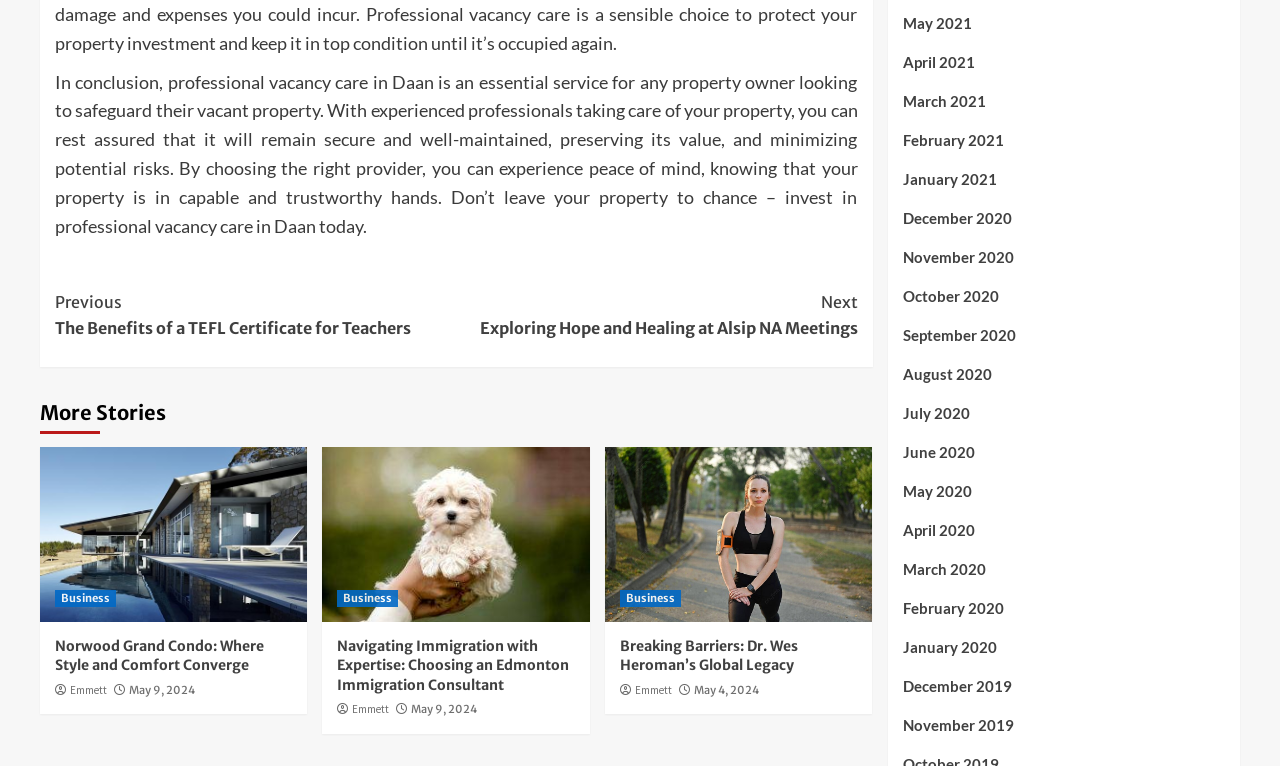Can you specify the bounding box coordinates of the area that needs to be clicked to fulfill the following instruction: "Visit the admissions page"?

None